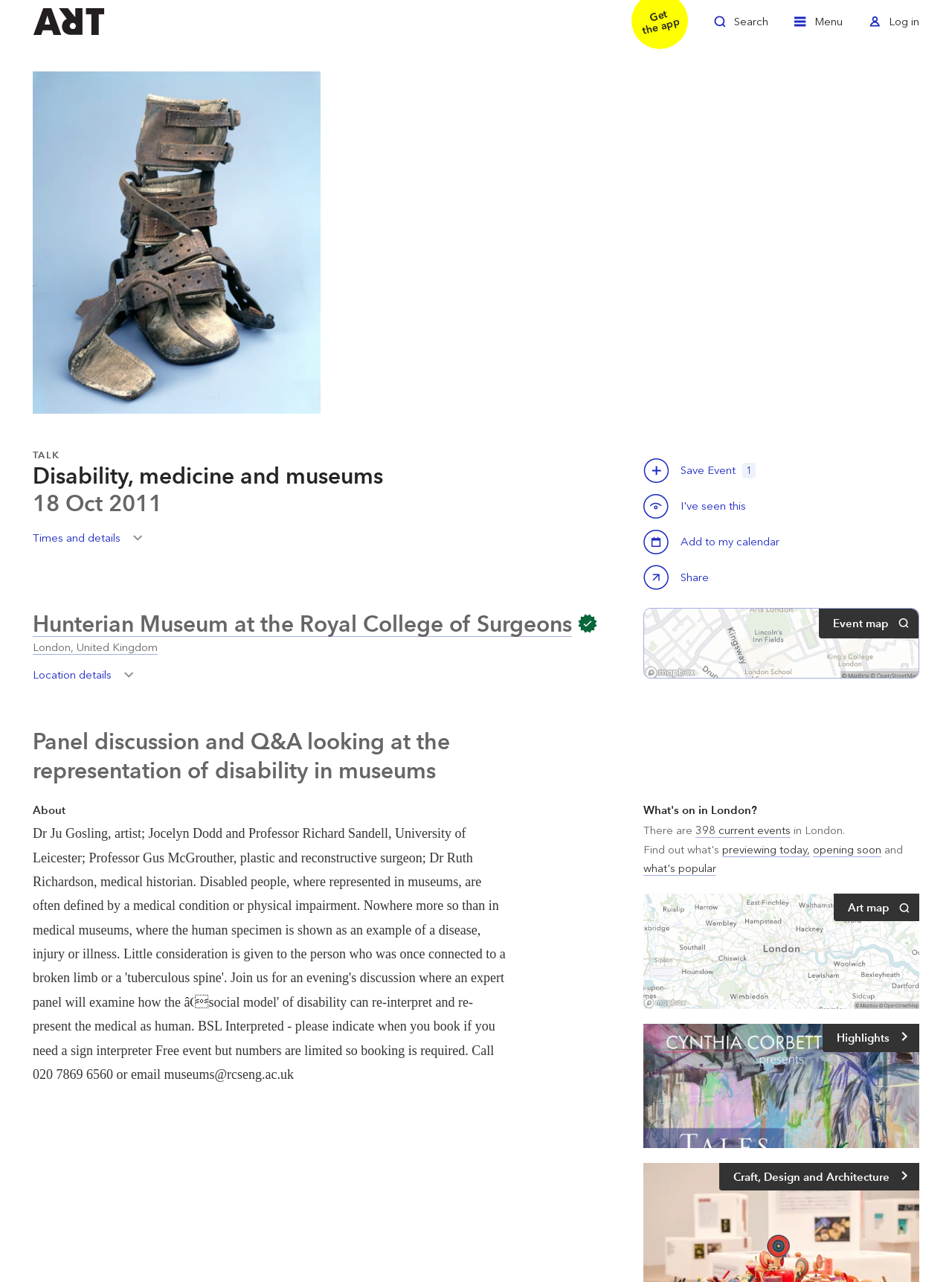Identify the bounding box coordinates of the clickable region necessary to fulfill the following instruction: "Toggle search". The bounding box coordinates should be four float numbers between 0 and 1, i.e., [left, top, right, bottom].

[0.75, 0.009, 0.807, 0.033]